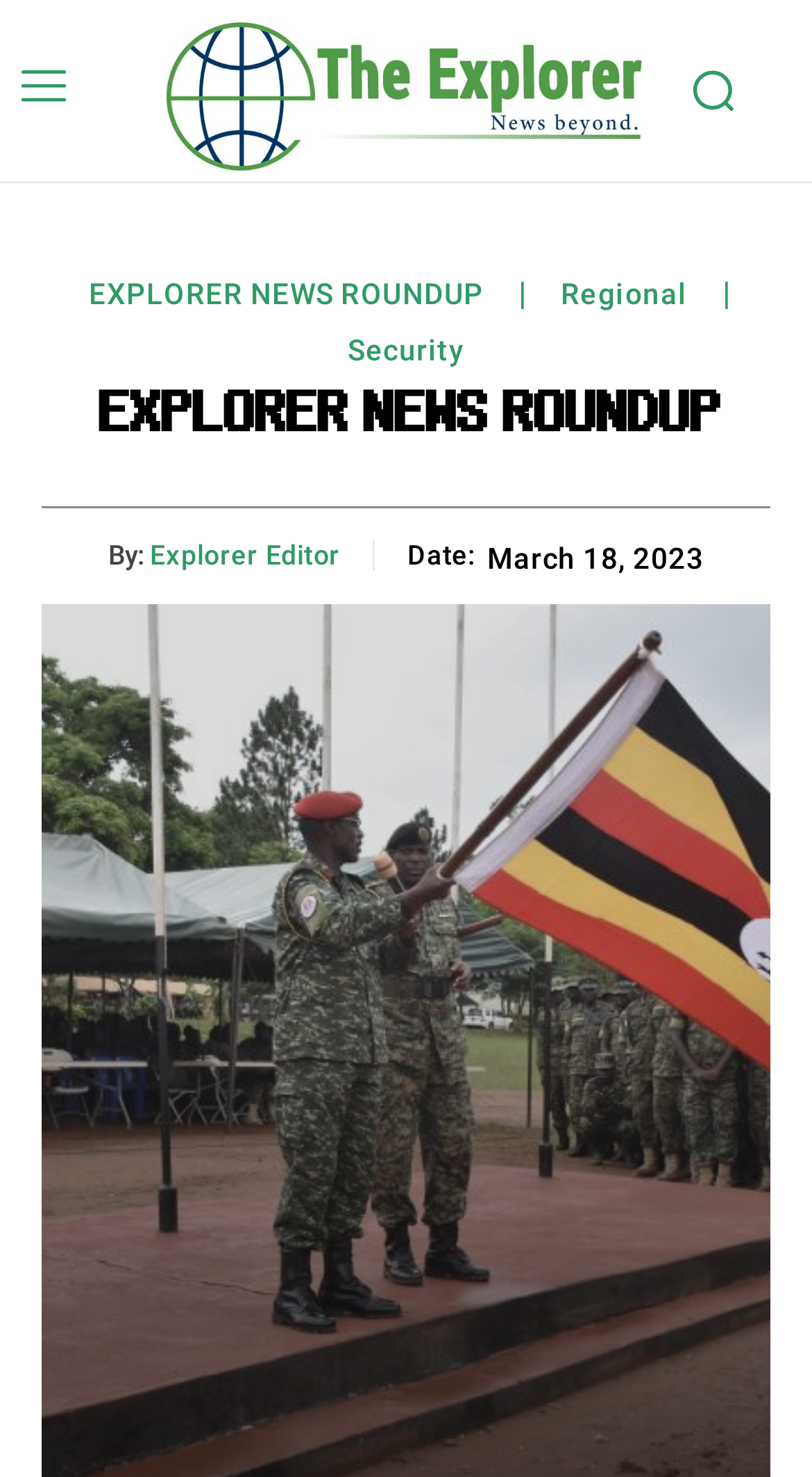Locate the bounding box for the described UI element: "0 Comments". Ensure the coordinates are four float numbers between 0 and 1, formatted as [left, top, right, bottom].

None